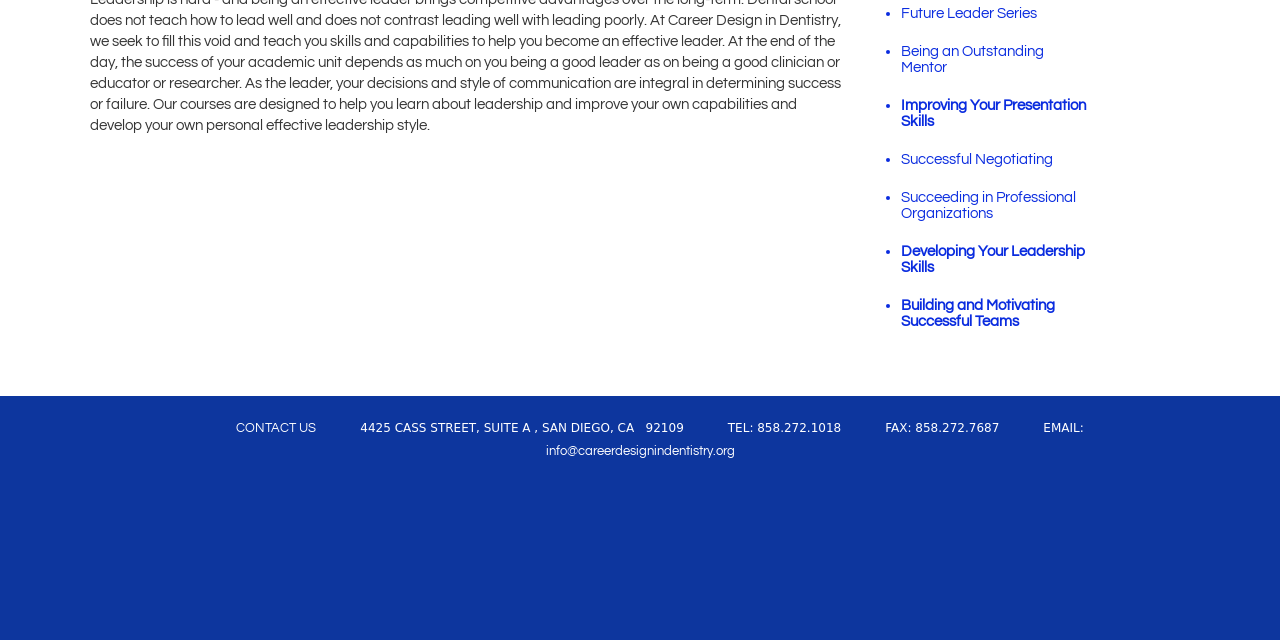Find the bounding box coordinates for the HTML element described in this sentence: "Improving Your Presentation Skills". Provide the coordinates as four float numbers between 0 and 1, in the format [left, top, right, bottom].

[0.704, 0.154, 0.848, 0.202]